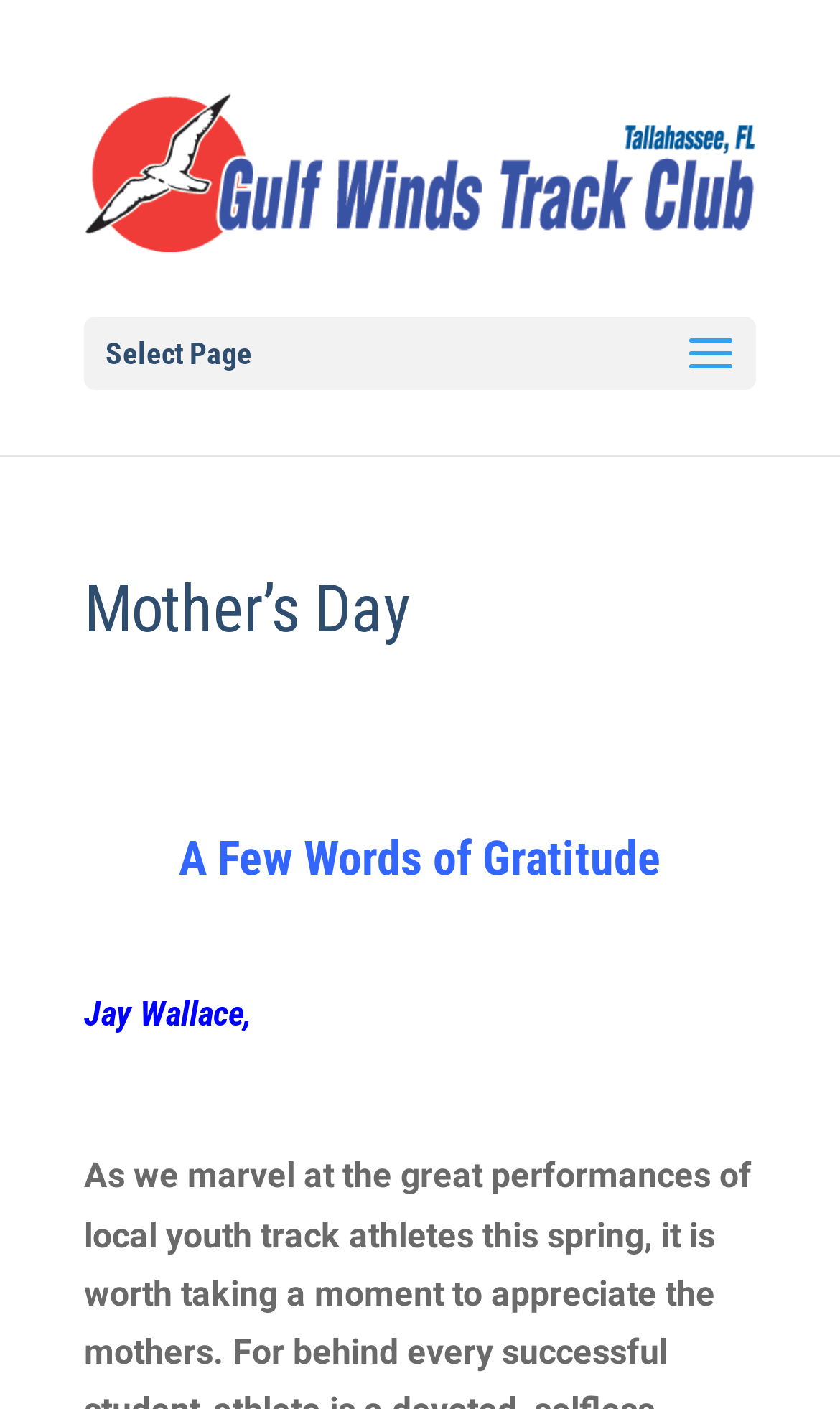What is the theme of the webpage?
Please provide a single word or phrase answer based on the image.

Mother's Day